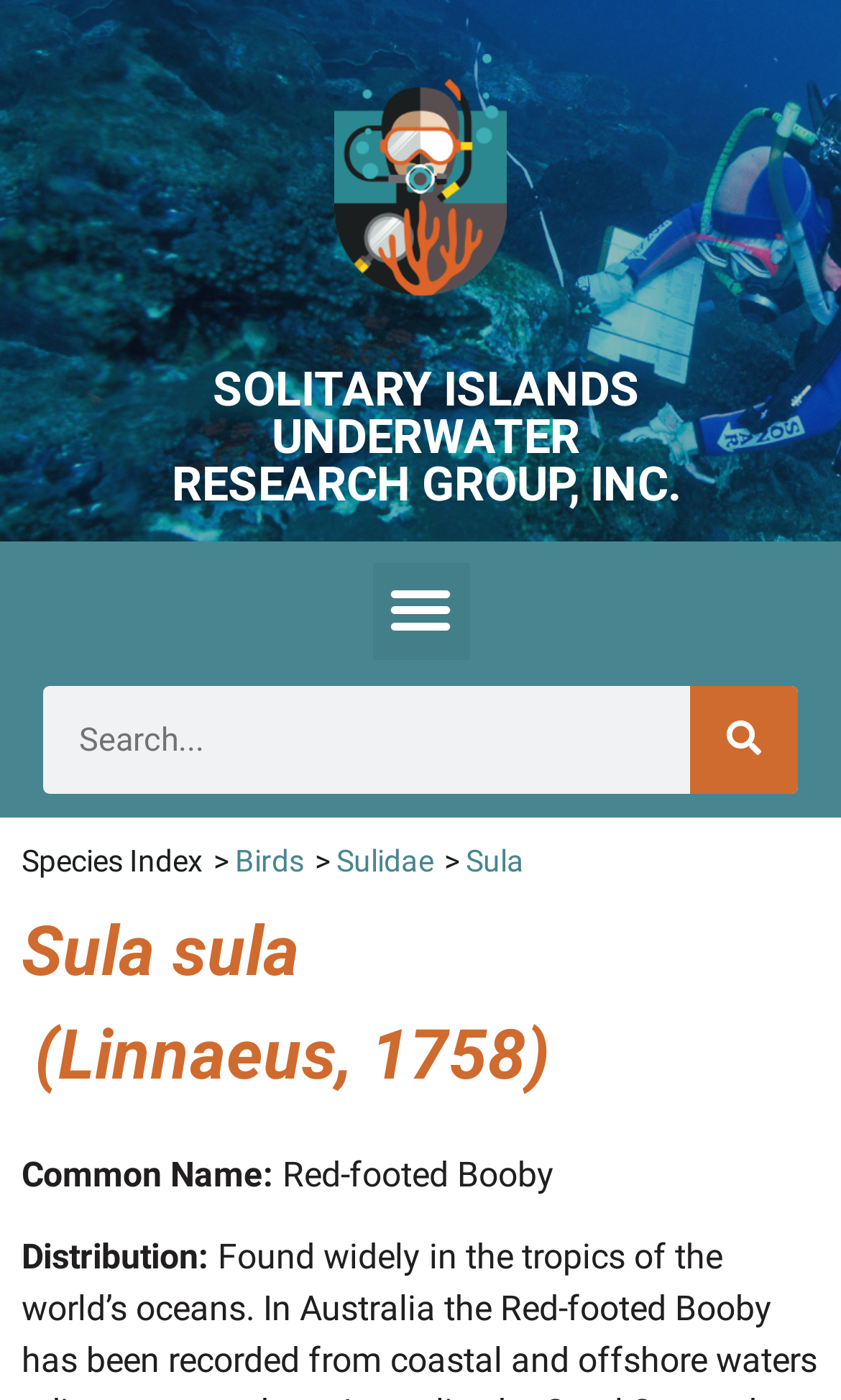What is the family of the species?
Answer the question with as much detail as possible.

I found the answer by looking at the link elements on the webpage, where it says 'Sulidae'.